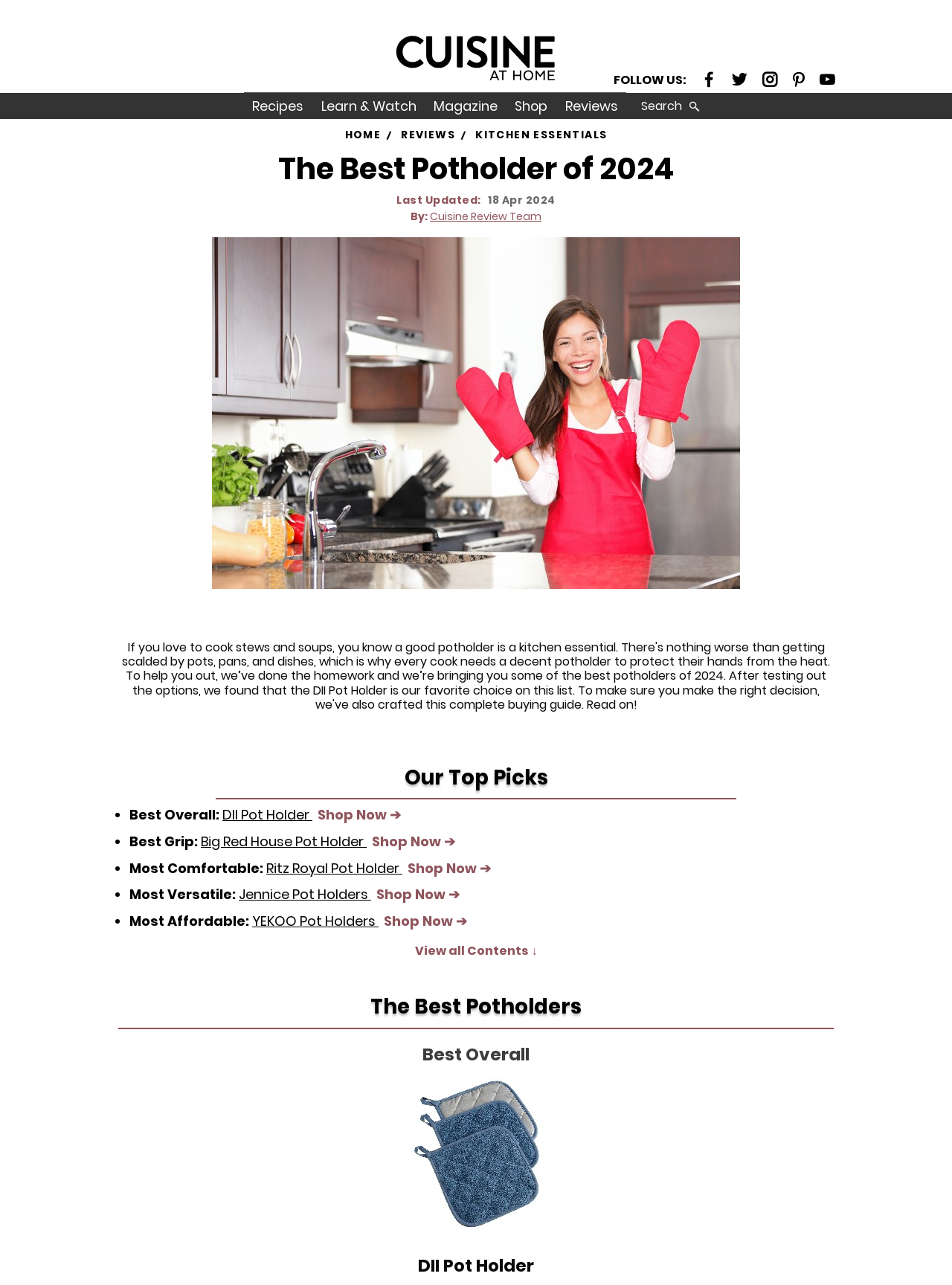With reference to the screenshot, provide a detailed response to the question below:
Who is the author of the article?

I found the author of the article by looking at the text 'By:' and the corresponding author name 'Cuisine Review Team' which is located below the main heading.